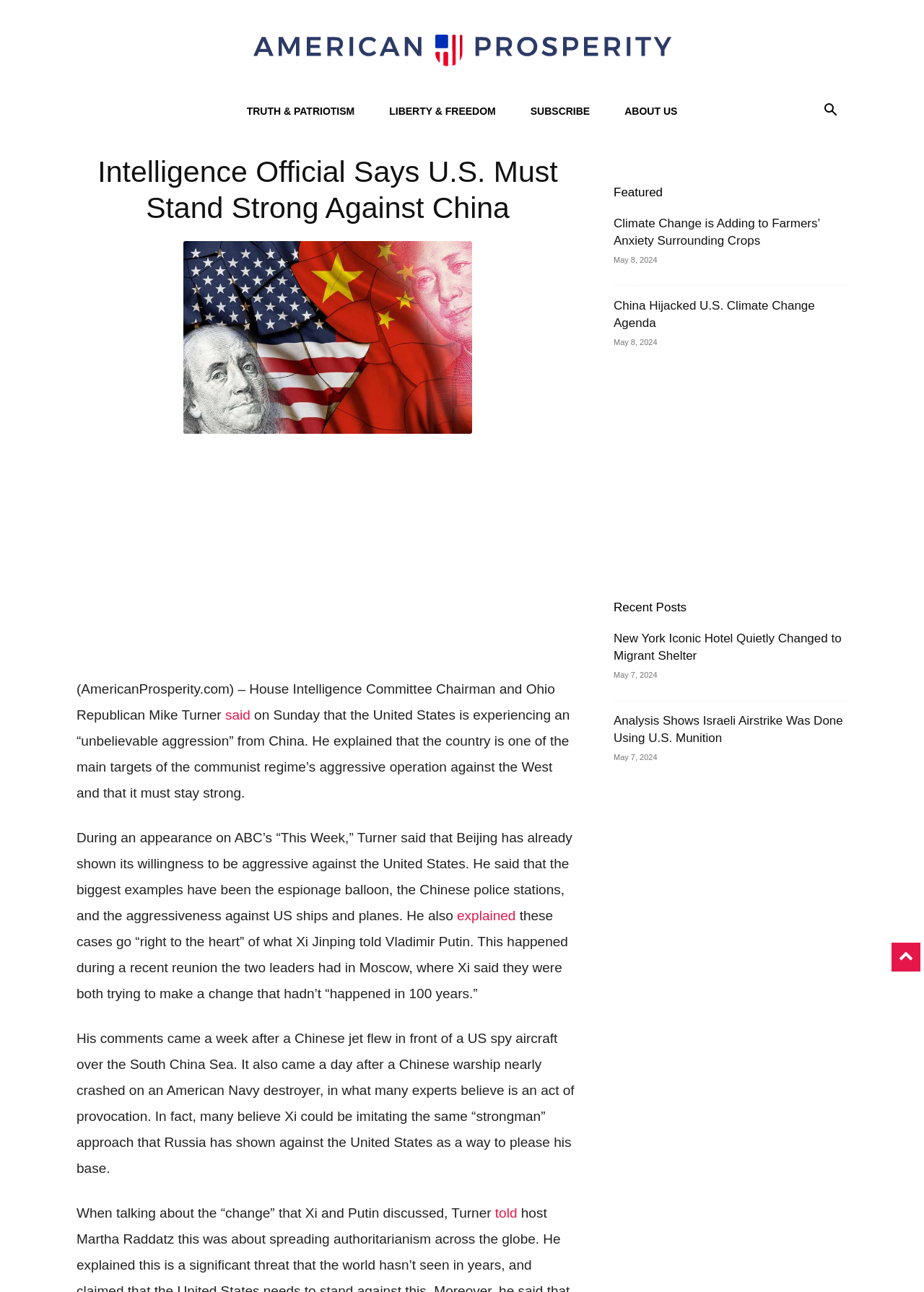Provide the bounding box coordinates of the HTML element this sentence describes: "Recent Posts". The bounding box coordinates consist of four float numbers between 0 and 1, i.e., [left, top, right, bottom].

[0.664, 0.461, 0.743, 0.479]